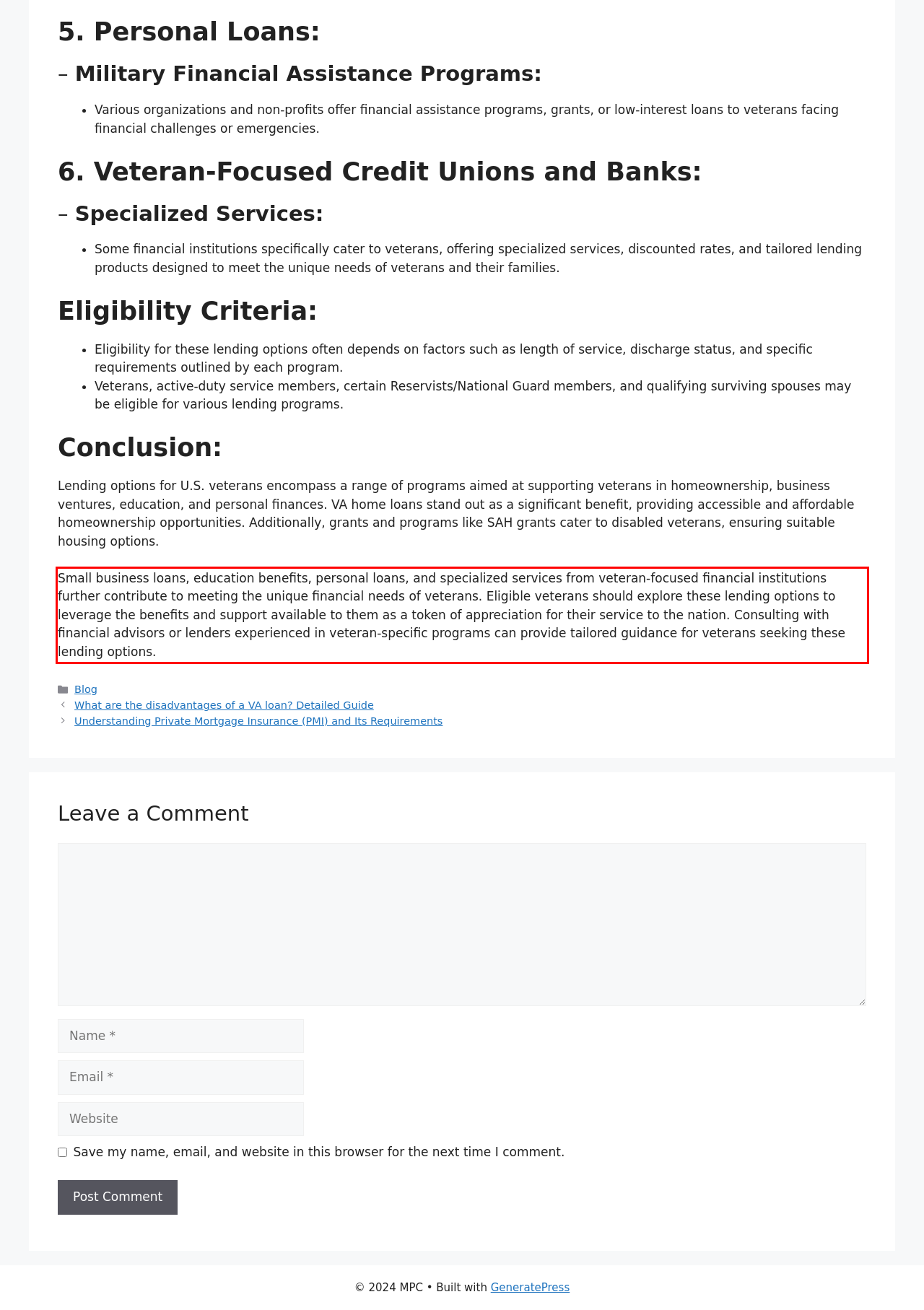Using OCR, extract the text content found within the red bounding box in the given webpage screenshot.

Small business loans, education benefits, personal loans, and specialized services from veteran-focused financial institutions further contribute to meeting the unique financial needs of veterans. Eligible veterans should explore these lending options to leverage the benefits and support available to them as a token of appreciation for their service to the nation. Consulting with financial advisors or lenders experienced in veteran-specific programs can provide tailored guidance for veterans seeking these lending options.